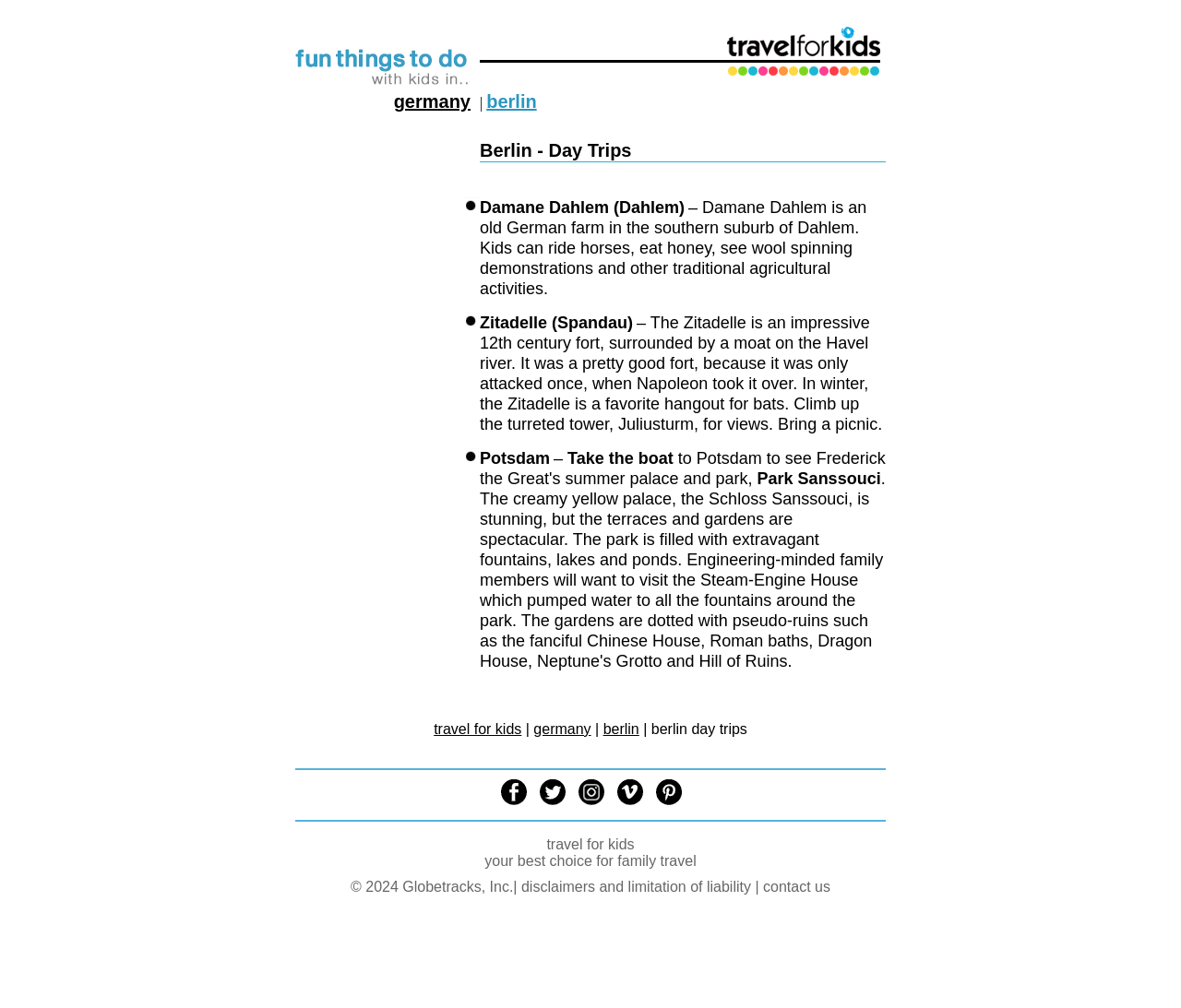Please respond to the question using a single word or phrase:
What is the name of the website?

Travel for Kids